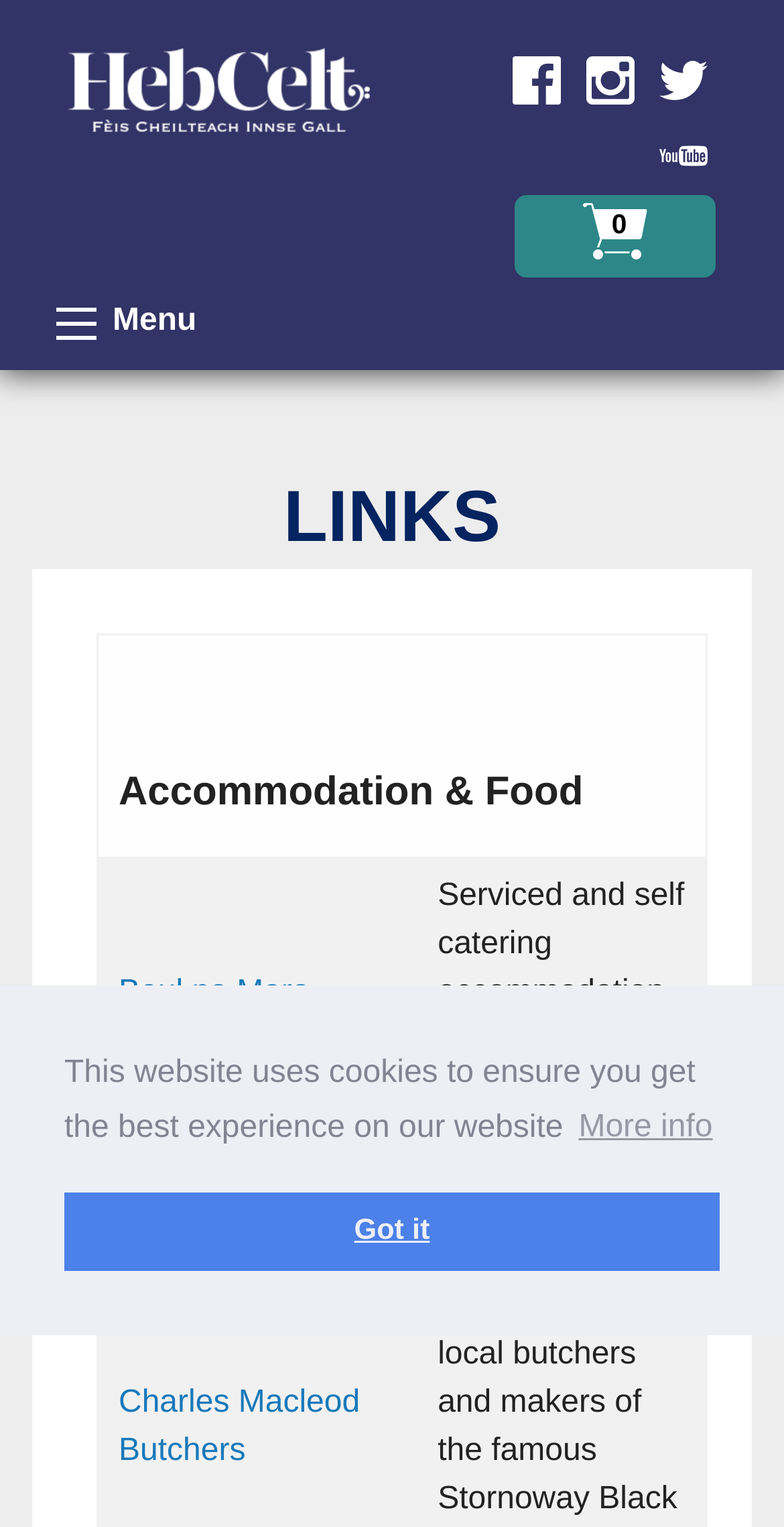Determine the bounding box coordinates of the section to be clicked to follow the instruction: "Click the Hebridean Celtic Festival Logo". The coordinates should be given as four float numbers between 0 and 1, formatted as [left, top, right, bottom].

[0.087, 0.049, 0.472, 0.071]